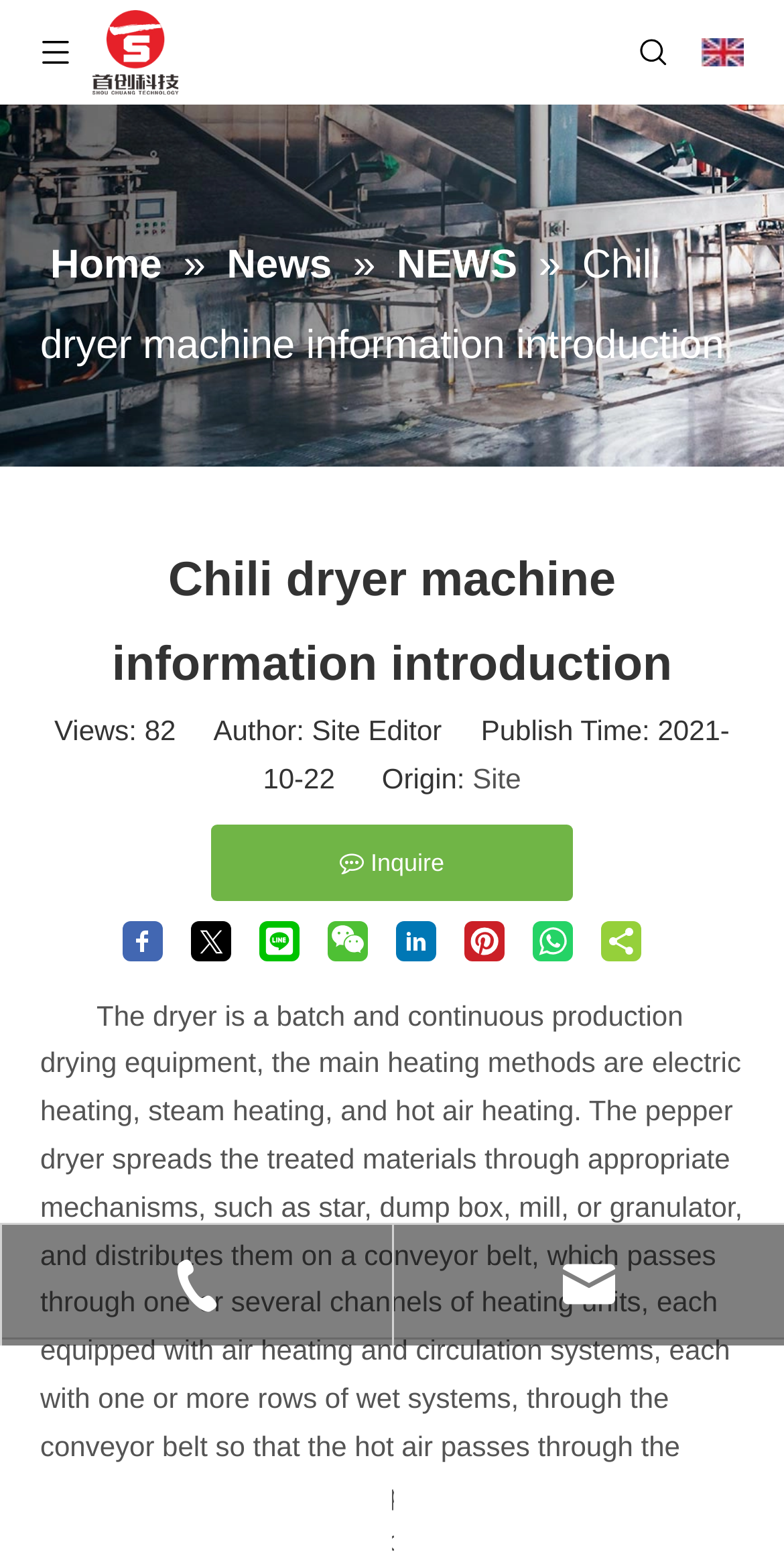Find the bounding box coordinates of the element to click in order to complete this instruction: "Click the facebook sharing button". The bounding box coordinates must be four float numbers between 0 and 1, denoted as [left, top, right, bottom].

[0.162, 0.594, 0.204, 0.615]